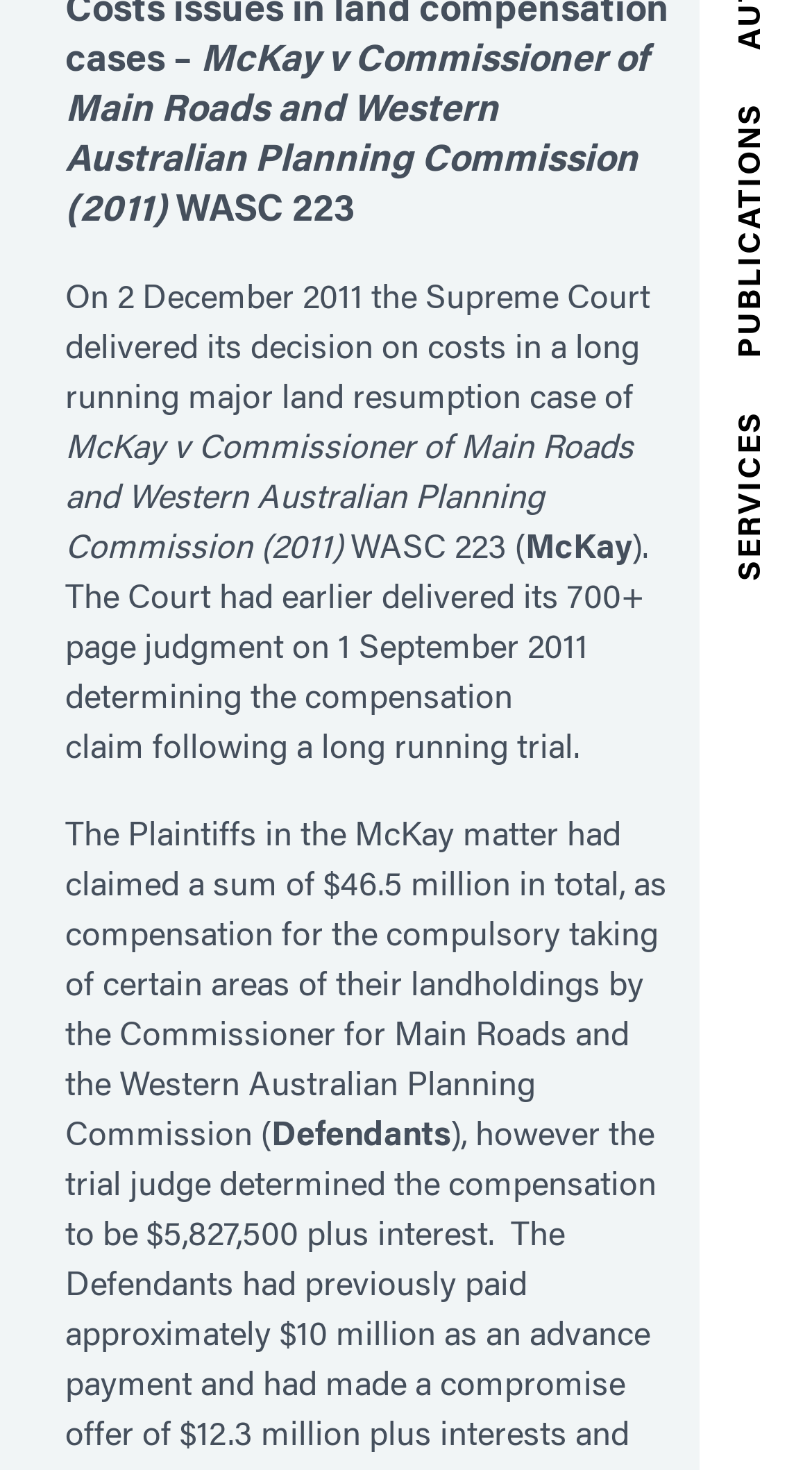Given the description SERVICES, predict the bounding box coordinates of the UI element. Ensure the coordinates are in the format (top-left x, top-left y, bottom-right x, bottom-right y) and all values are between 0 and 1.

[0.908, 0.265, 0.946, 0.409]